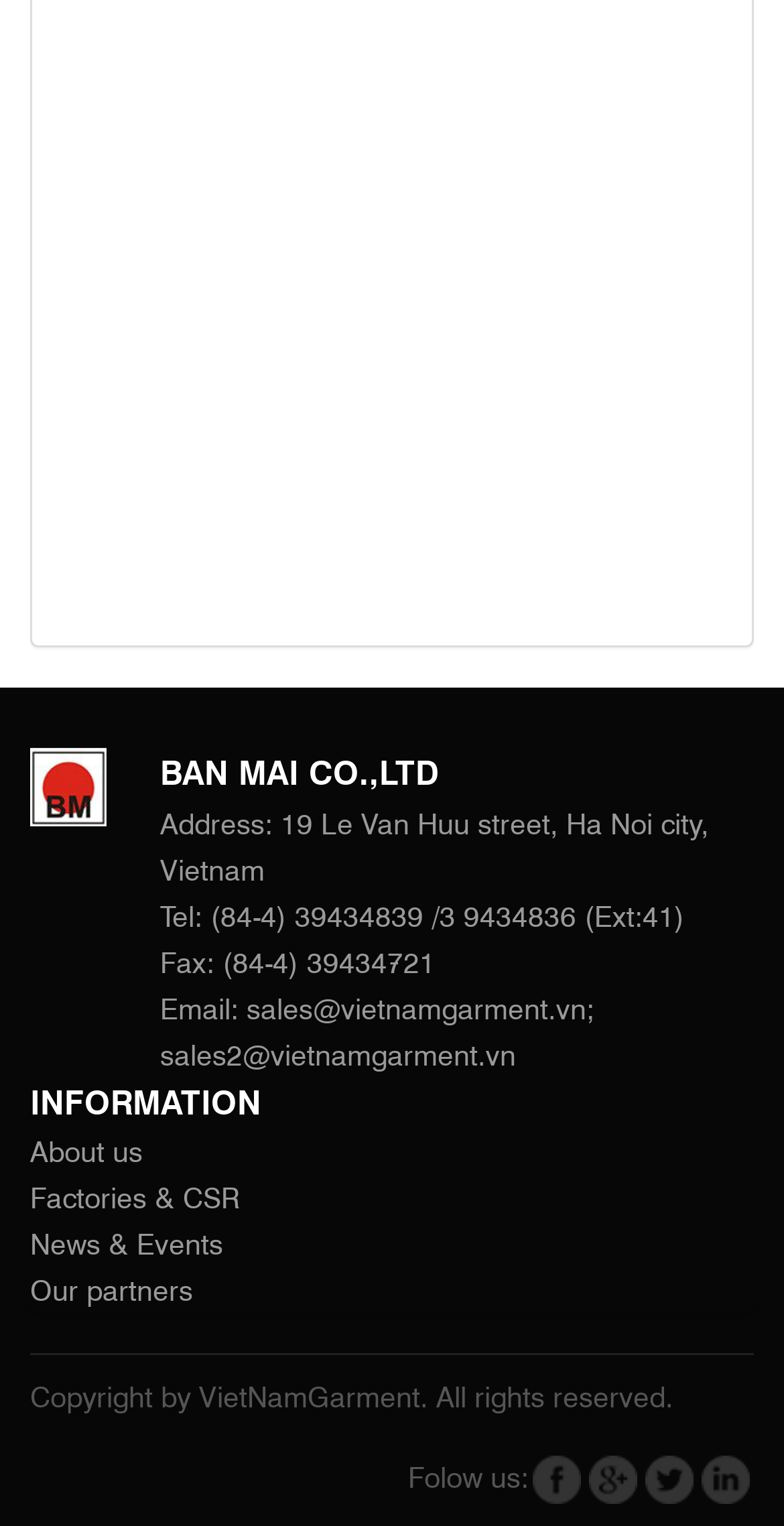Identify the bounding box coordinates of the region I need to click to complete this instruction: "Check News & Events".

[0.038, 0.802, 0.285, 0.826]